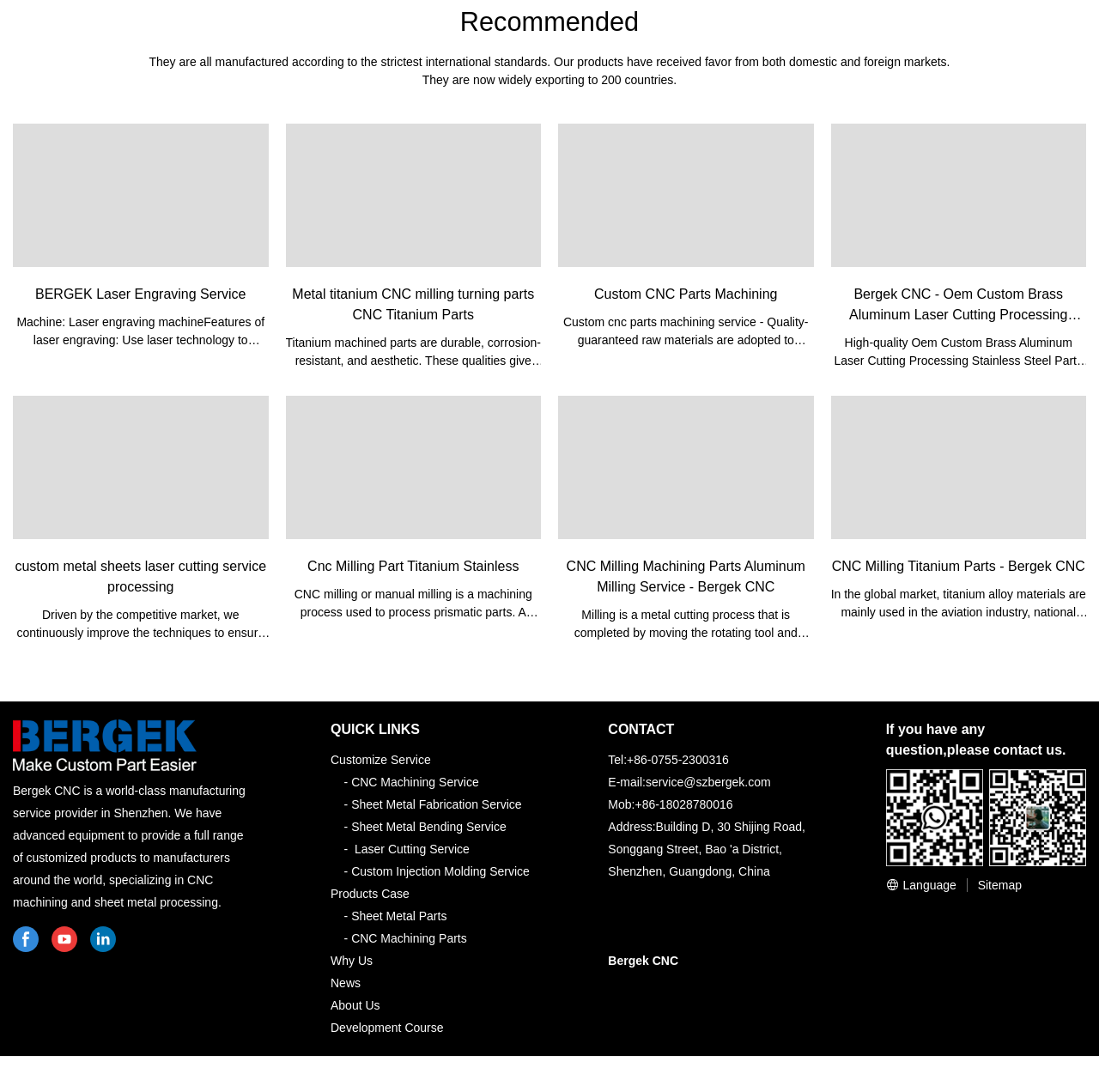Please determine the bounding box coordinates of the area that needs to be clicked to complete this task: 'Visit the 'Custom CNC Parts Machining' page'. The coordinates must be four float numbers between 0 and 1, formatted as [left, top, right, bottom].

[0.508, 0.113, 0.74, 0.245]